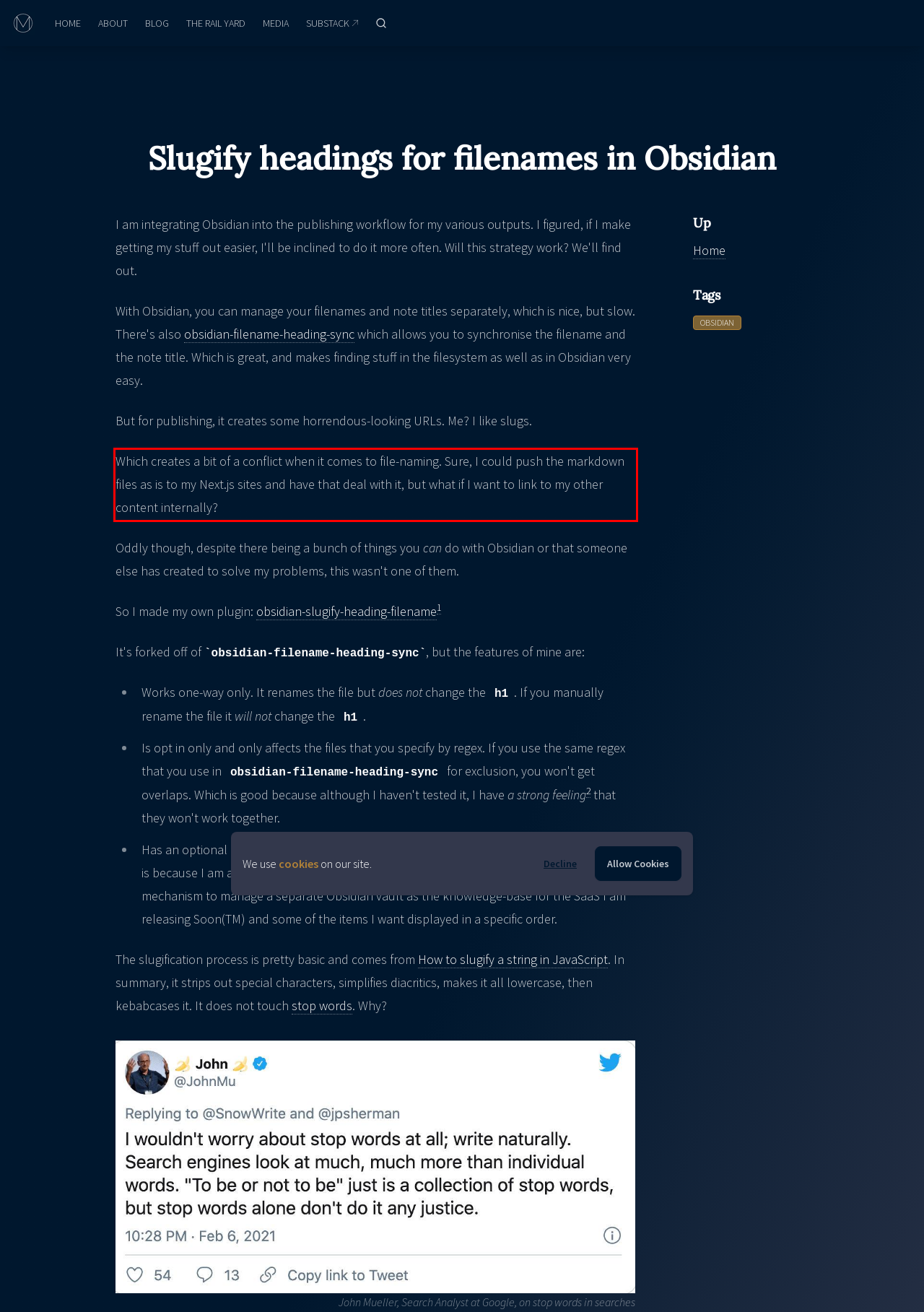You have a screenshot of a webpage with a UI element highlighted by a red bounding box. Use OCR to obtain the text within this highlighted area.

Which creates a bit of a conflict when it comes to file-naming. Sure, I could push the markdown files as is to my Next.js sites and have that deal with it, but what if I want to link to my other content internally?